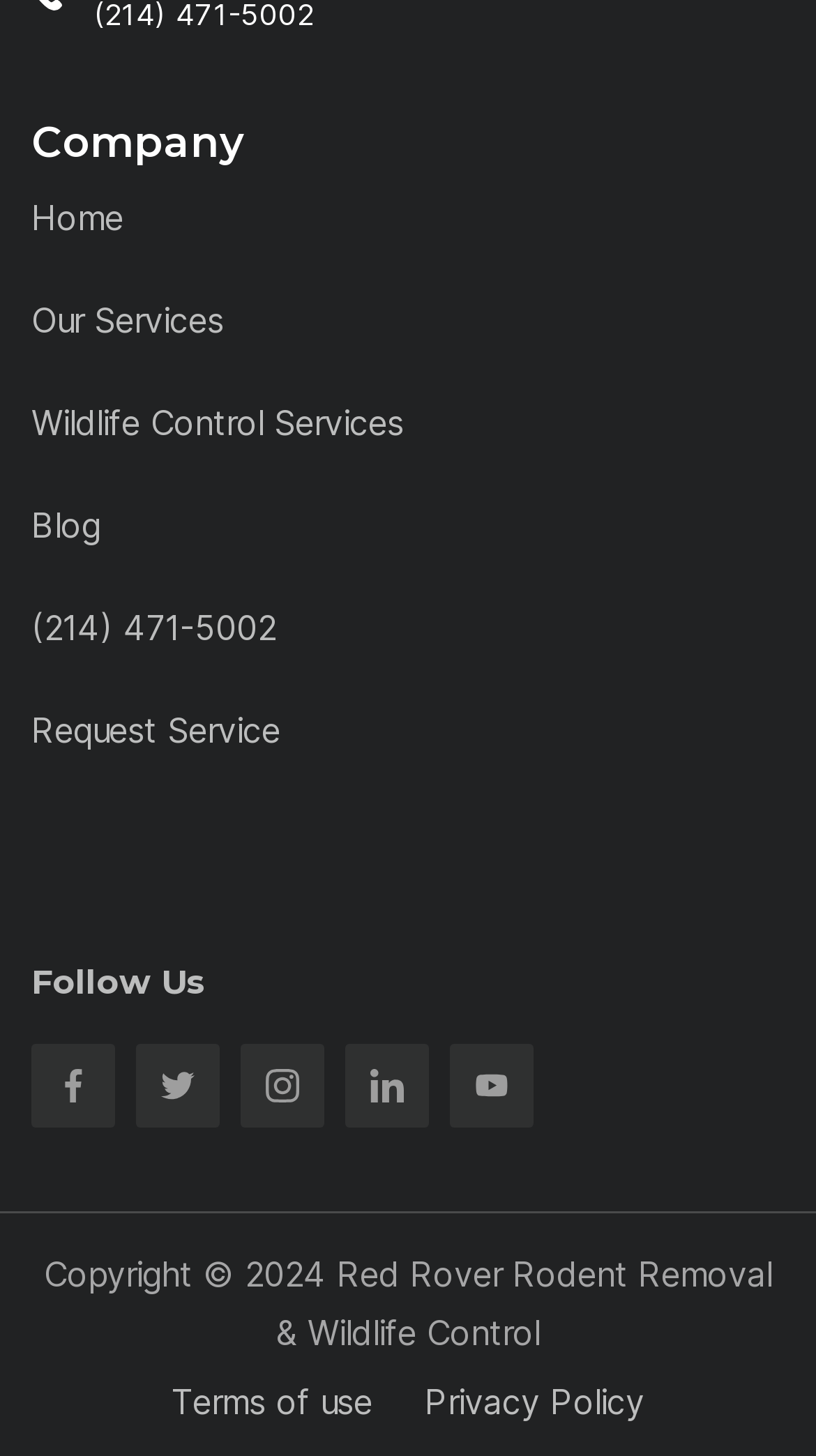What is the phone number listed? From the image, respond with a single word or brief phrase.

(214) 471-5002